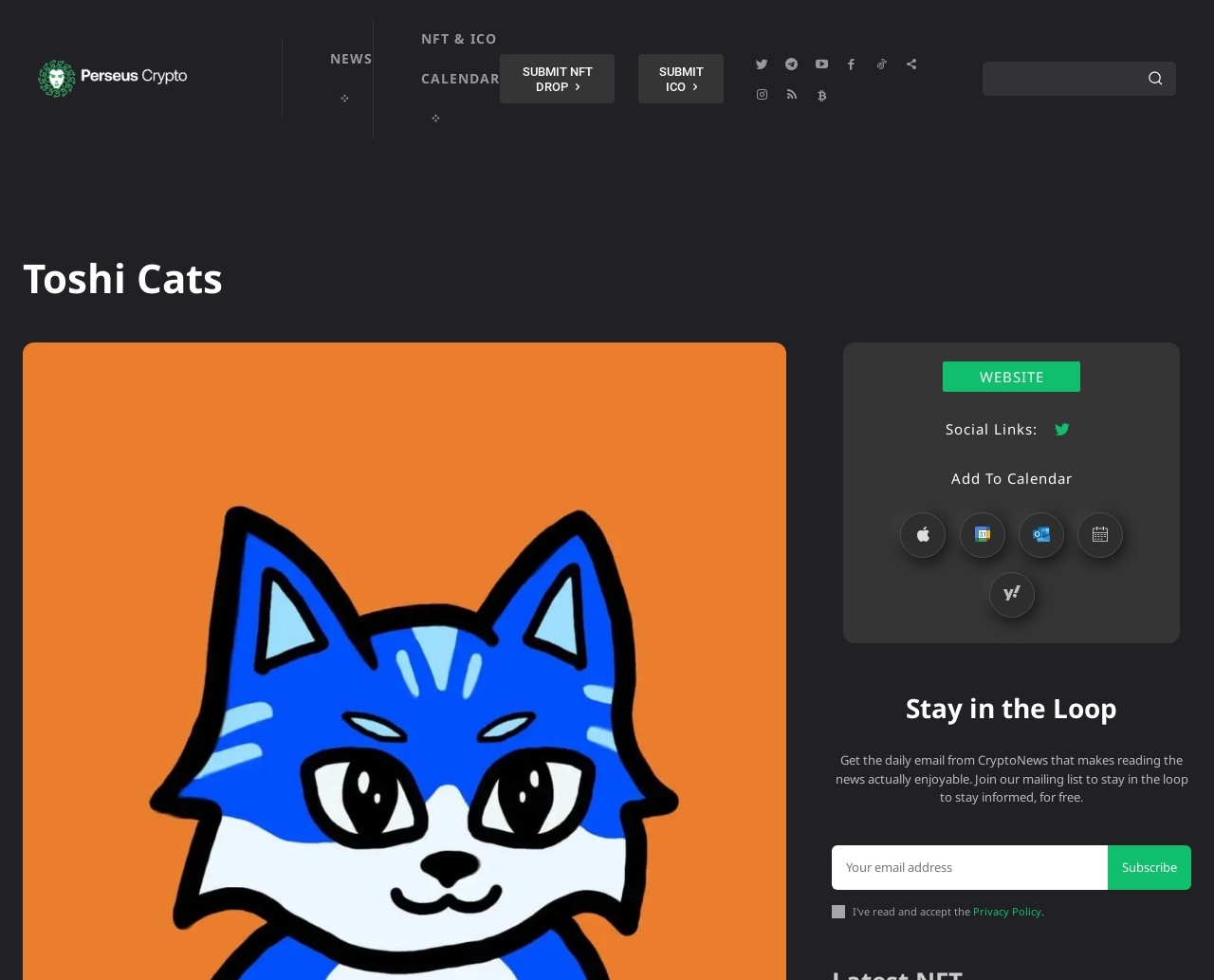Please locate the bounding box coordinates for the element that should be clicked to achieve the following instruction: "Subscribe to the daily email". Ensure the coordinates are given as four float numbers between 0 and 1, i.e., [left, top, right, bottom].

[0.912, 0.862, 0.981, 0.908]